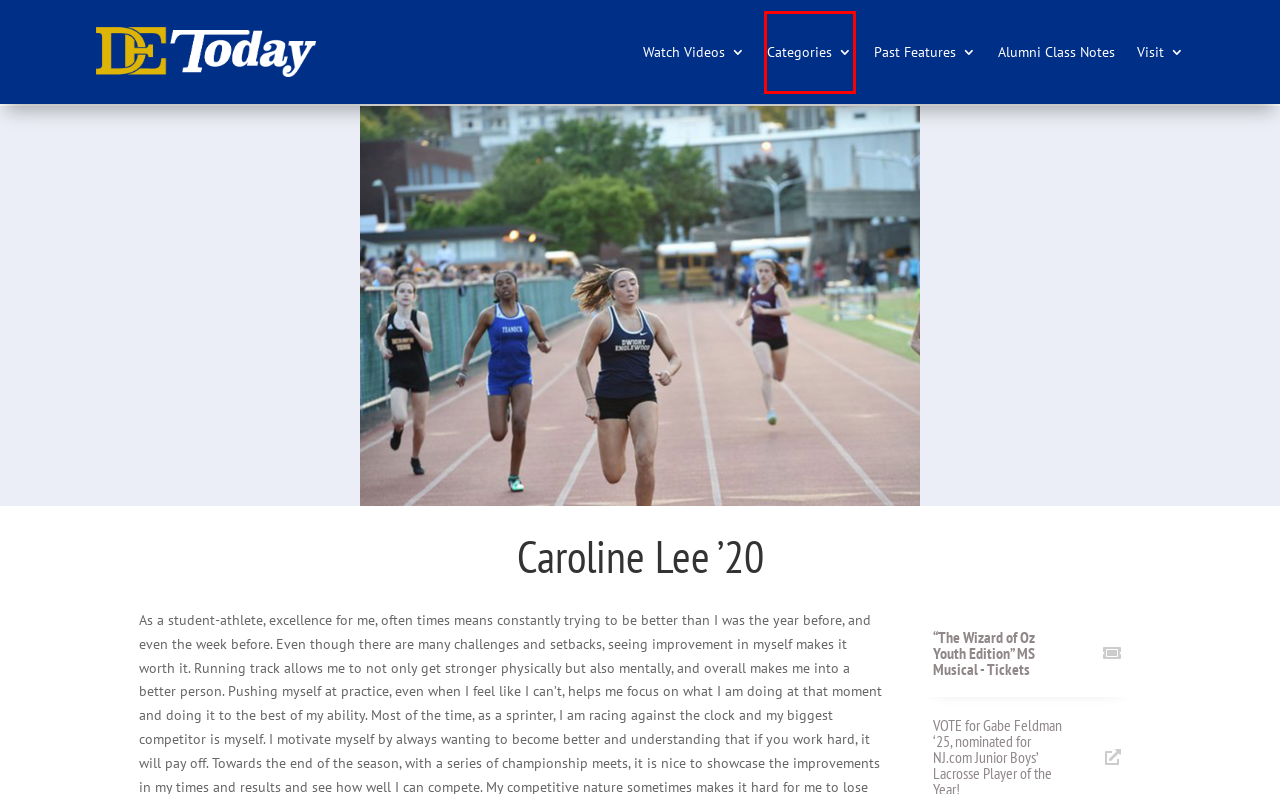A screenshot of a webpage is given, marked with a red bounding box around a UI element. Please select the most appropriate webpage description that fits the new page after clicking the highlighted element. Here are the candidates:
A. Class Notes | D-E today
B. Articles | D-E today
C. Isabelle Pappas ’20 | D-E today
D. ALEXANDRA PAPPAS ’20 | D-E today
E. Congratulations Lisa Wittner, Marisol Diaz: Fulbright Awardees!  | D-E today
F. An Alumni Profile: Aaron Dworkin ’93  | D-E today
G. LEN GLOZMAN ‘25, PHILOSOPHY OLYMPIAD WINNER  | D-E today
H. WEDNESDAY April 17: Congratulations D-EBaters: Undefeated this Season! | D-E today

B